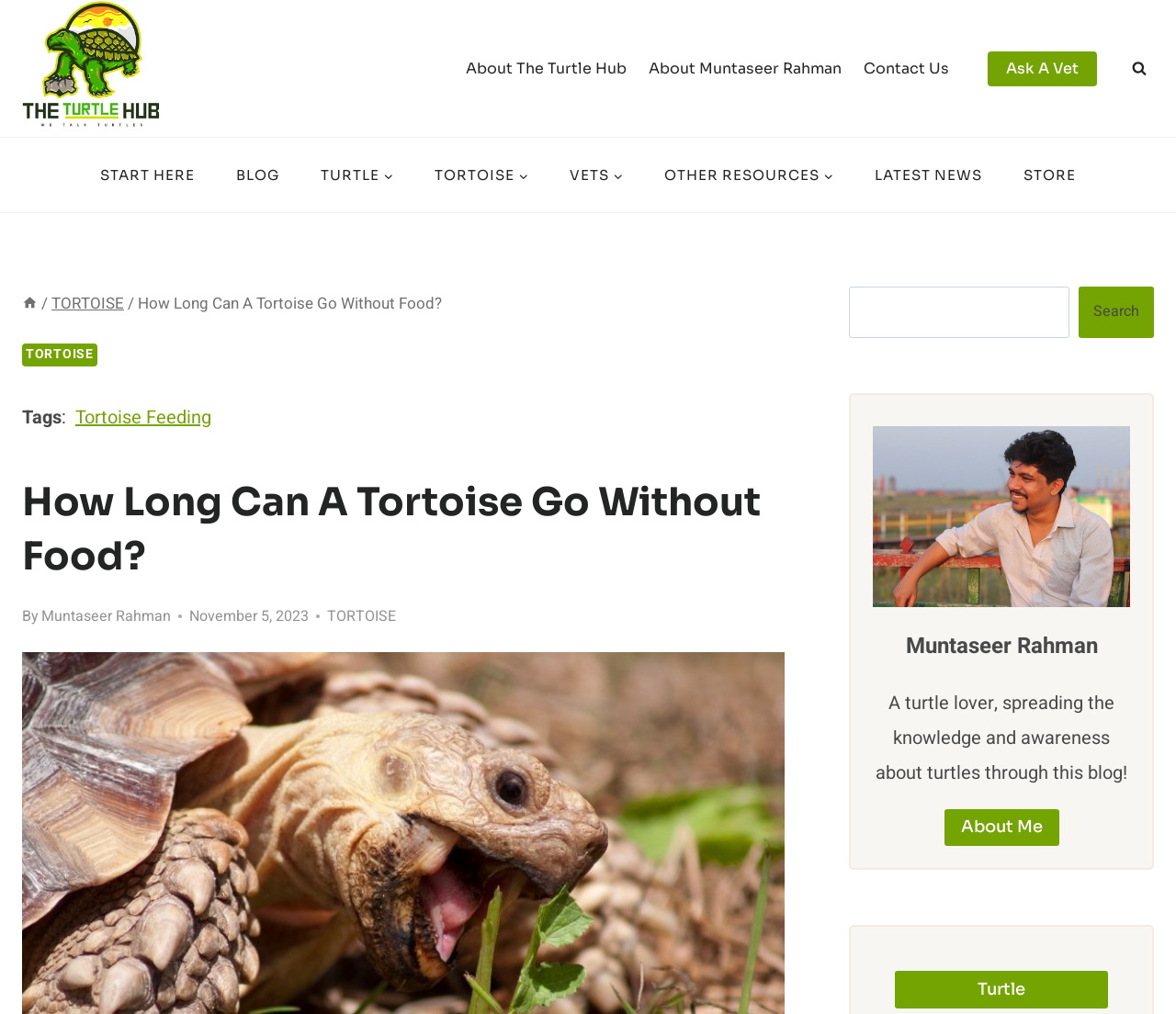Use a single word or phrase to answer this question: 
What is the name of the website?

The Turtle Hub